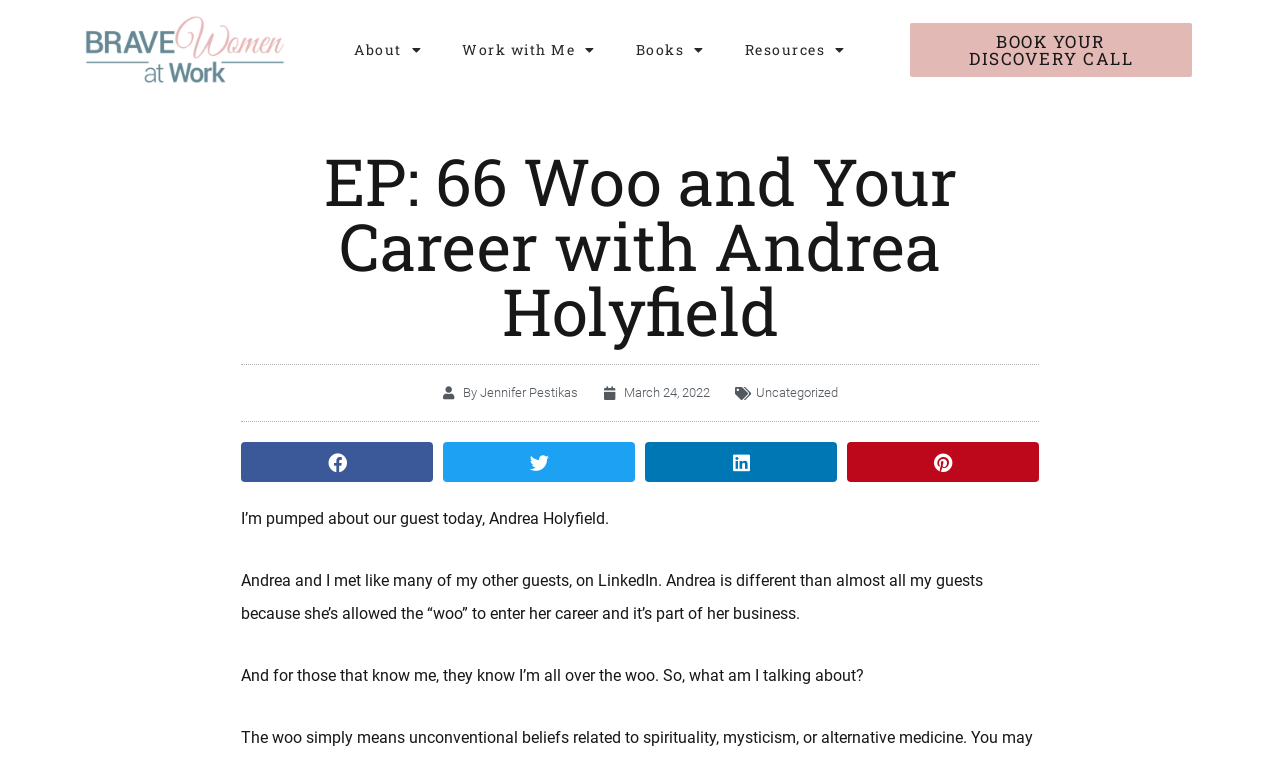Determine the bounding box coordinates of the UI element described below. Use the format (top-left x, top-left y, bottom-right x, bottom-right y) with floating point numbers between 0 and 1: Book Your Discovery Call

[0.711, 0.03, 0.931, 0.101]